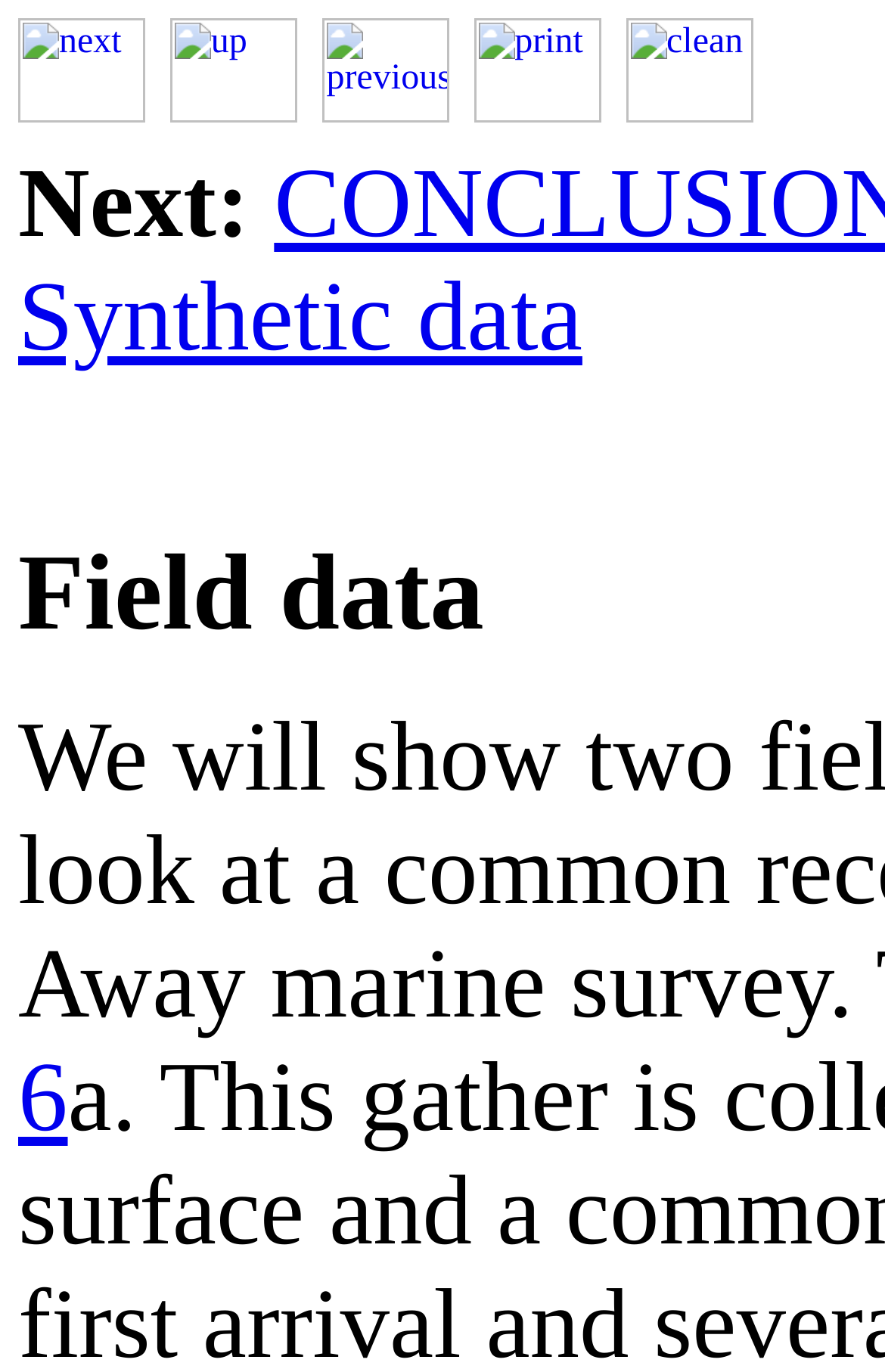Please locate the bounding box coordinates of the element that should be clicked to achieve the given instruction: "go up".

[0.192, 0.026, 0.336, 0.106]